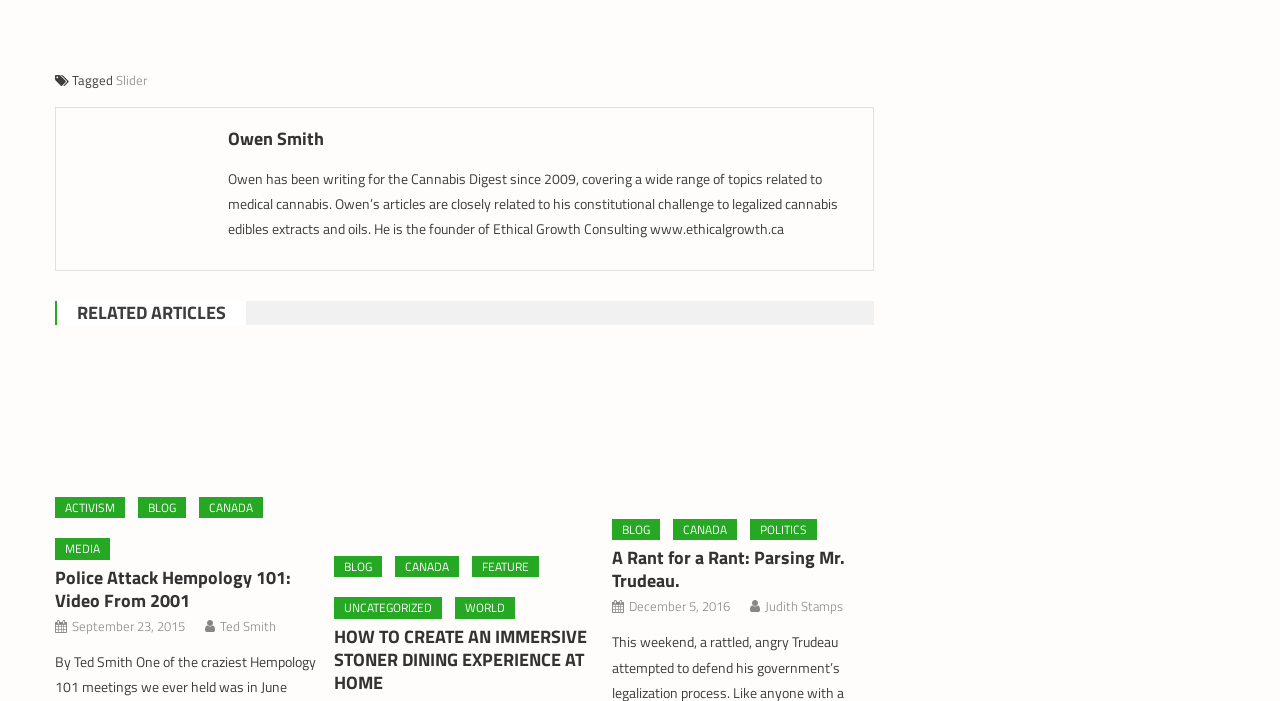What is the date of the article 'A Rant for a Rant: Parsing Mr. Trudeau.'?
Please provide a single word or phrase in response based on the screenshot.

December 5, 2016